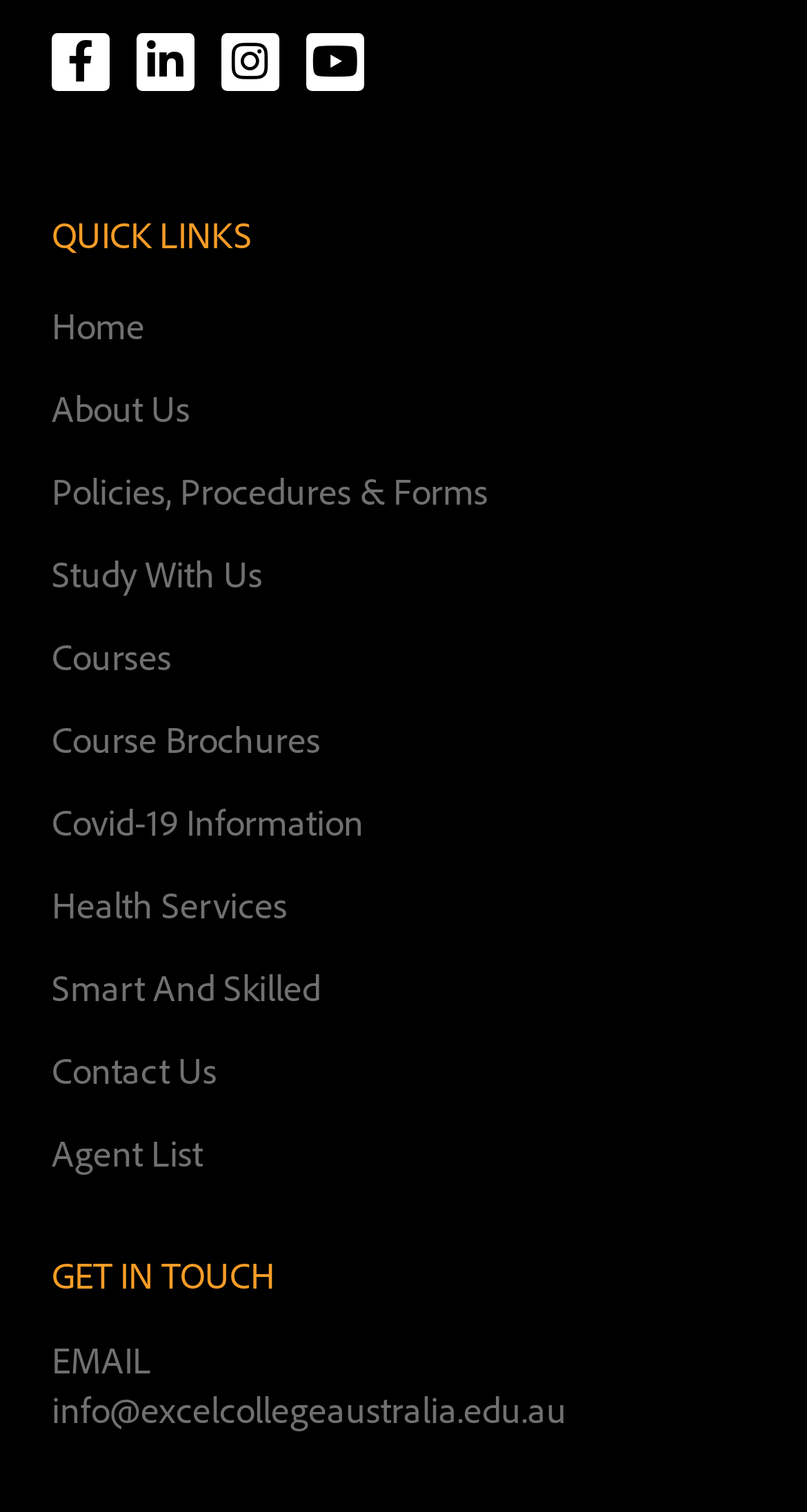Highlight the bounding box coordinates of the element that should be clicked to carry out the following instruction: "Access QUICK LINKS". The coordinates must be given as four float numbers ranging from 0 to 1, i.e., [left, top, right, bottom].

[0.064, 0.143, 0.936, 0.167]